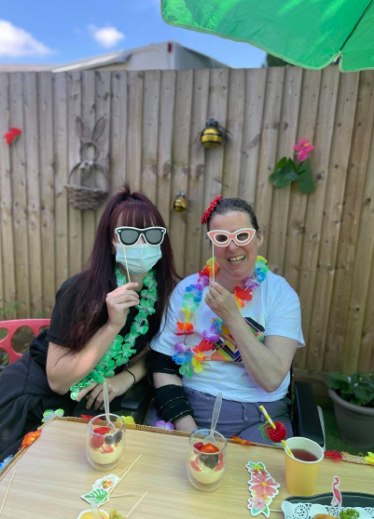What is the atmosphere of the scene?
Look at the screenshot and respond with a single word or phrase.

Lively